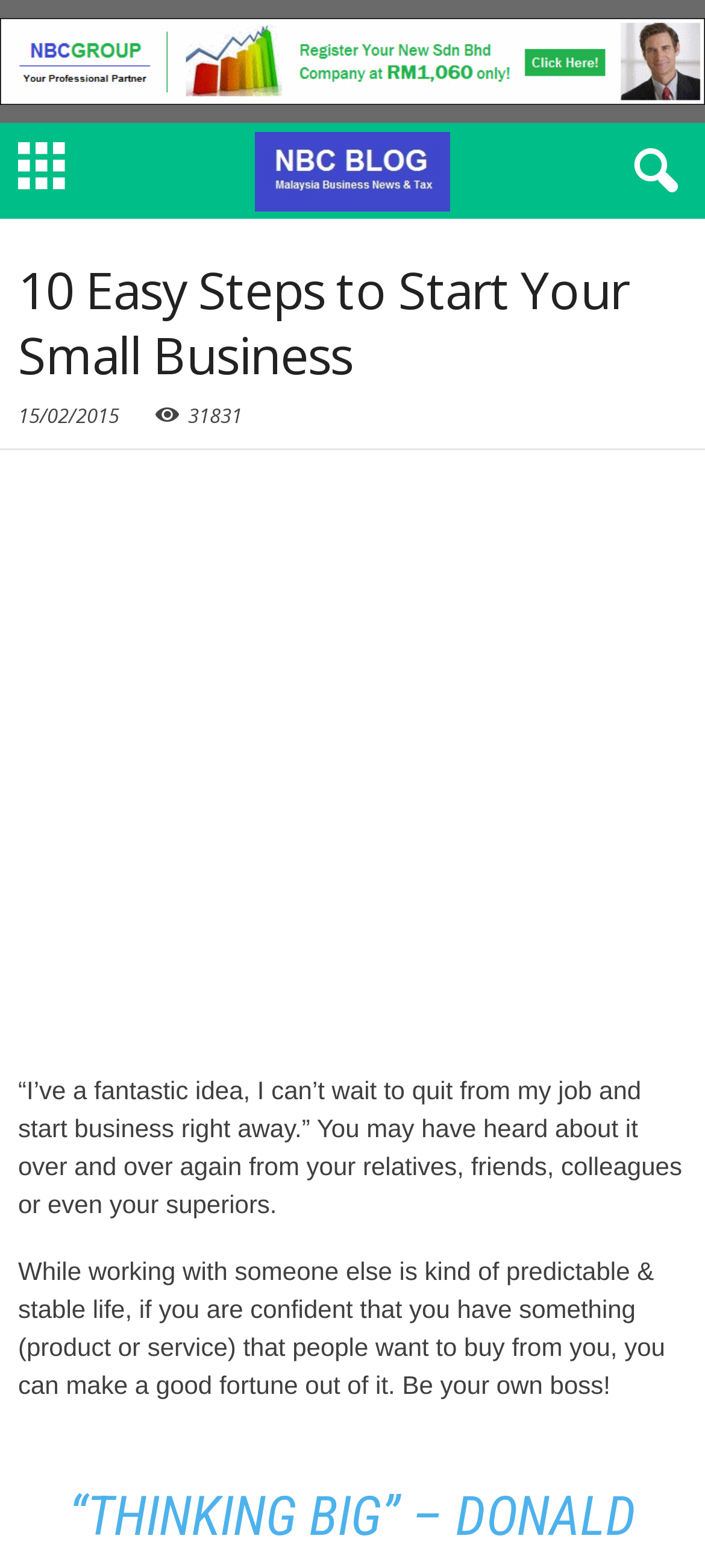What is the author's attitude towards working for someone else?
Answer the question with a detailed and thorough explanation.

The author's attitude towards working for someone else is negative, as they describe it as 'predictable & stable life', implying that it is not desirable, and instead encourages readers to start their own business.